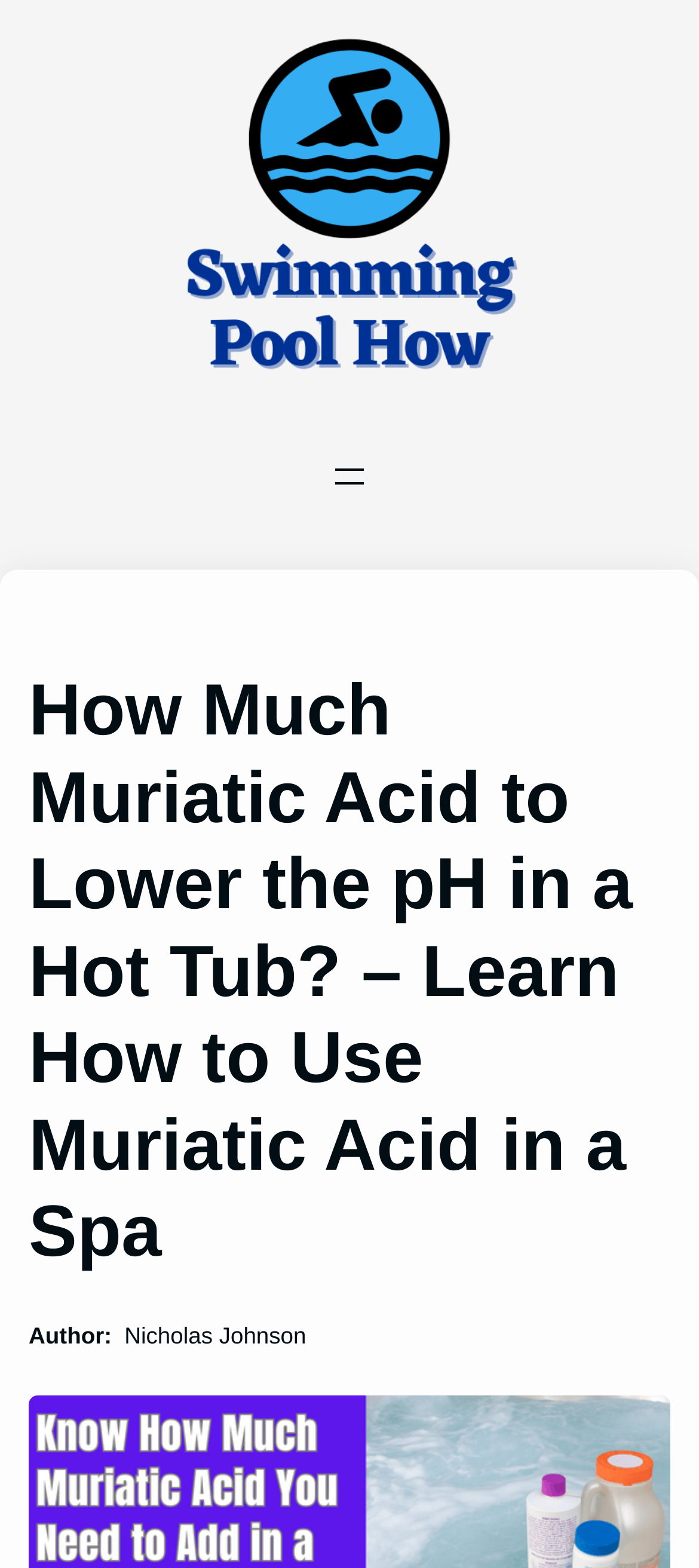Explain the features and main sections of the webpage comprehensively.

The webpage is about using muriatic acid to lower the pH level in a hot tub. At the top left of the page, there is a logo of "Swimming-Pool-How" with a link to the website's homepage. Next to the logo, on the top right, there is a navigation menu with an "Open menu" button. 

Below the navigation menu, there is a heading that summarizes the content of the webpage, which is about using muriatic acid to lower the pH level in a hot tub. Underneath the heading, there is a section that displays the author's name, Nicholas Johnson, preceded by the label "Author:".